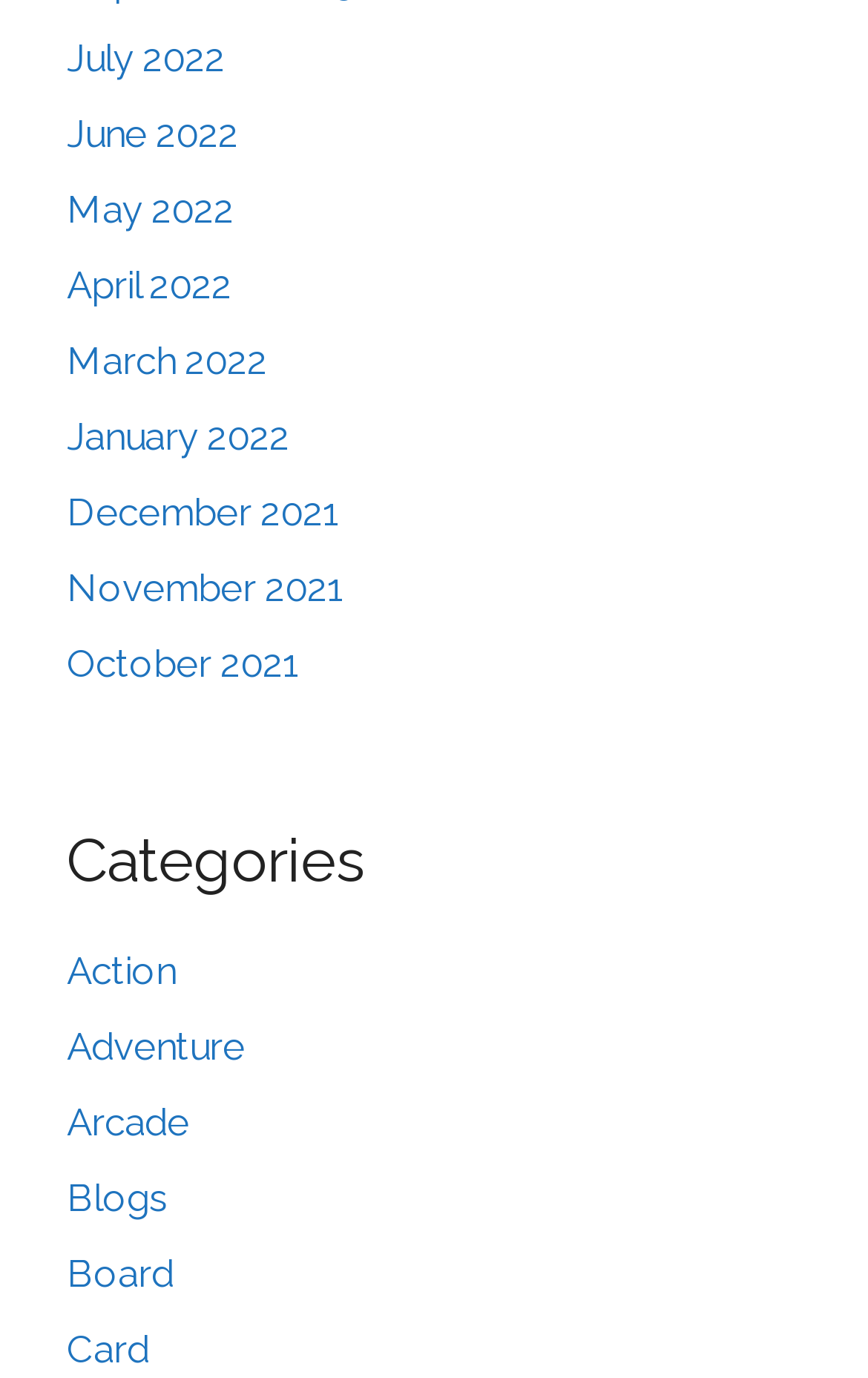For the following element description, predict the bounding box coordinates in the format (top-left x, top-left y, bottom-right x, bottom-right y). All values should be floating point numbers between 0 and 1. Description: November 2021

[0.077, 0.41, 0.397, 0.442]